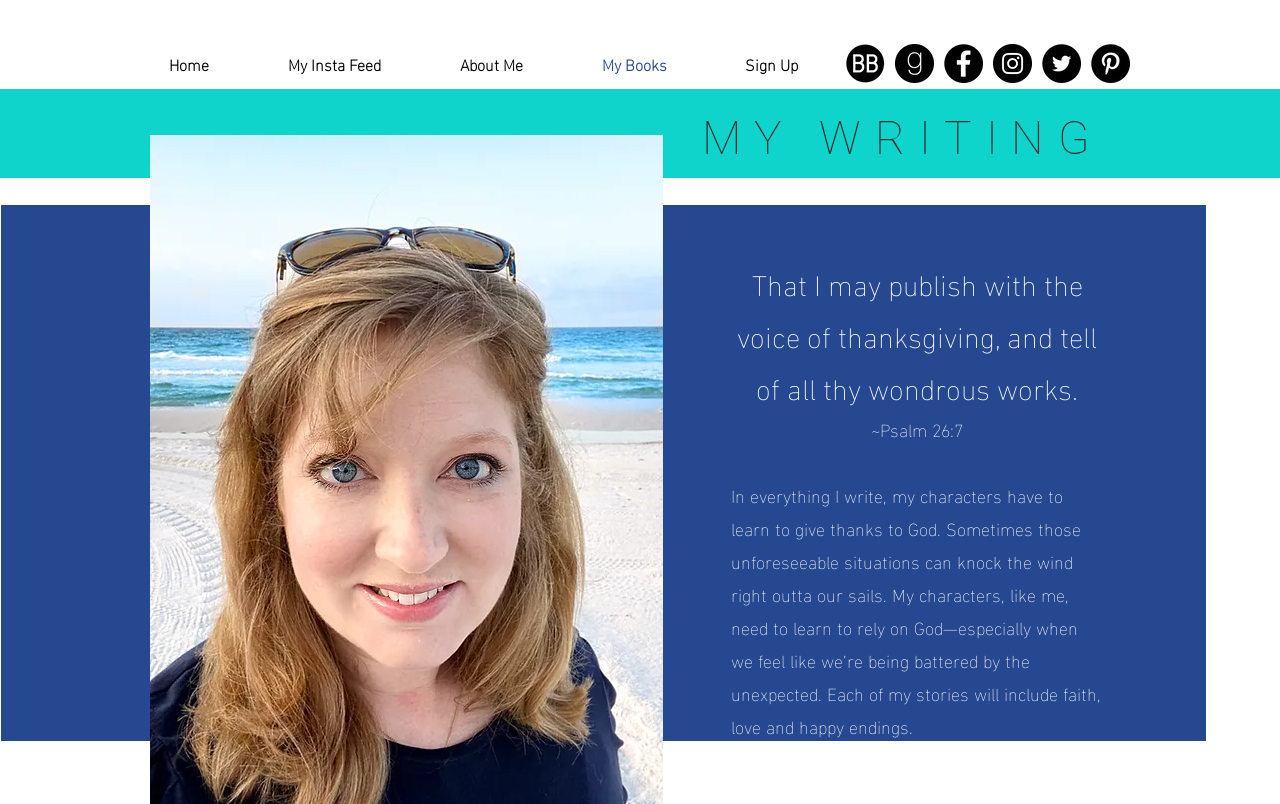Give a one-word or phrase response to the following question: How many navigation links are there?

5